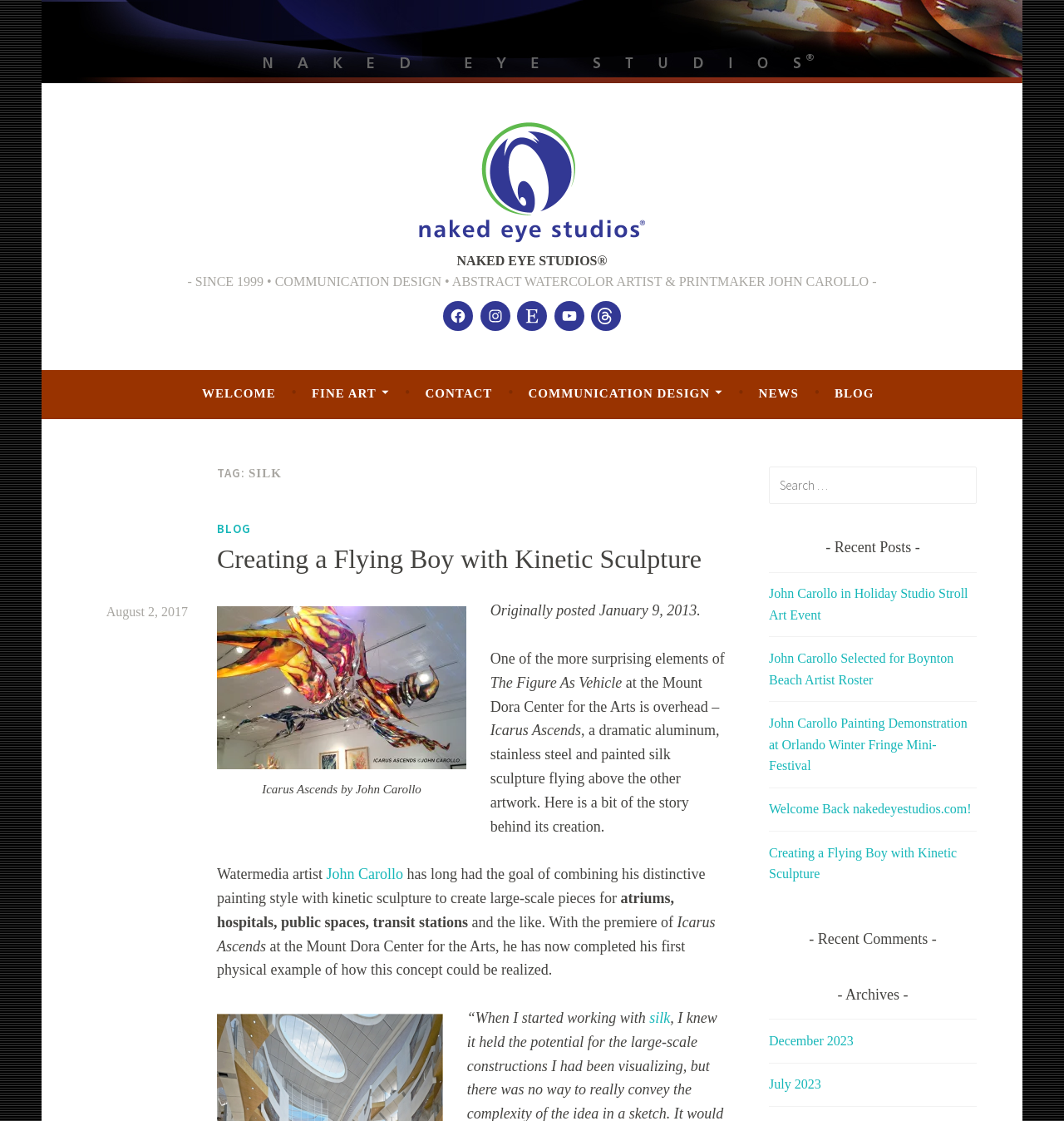Based on the image, provide a detailed response to the question:
What is the type of art the artist is creating?

I found the answer by reading the text 'combining his distinctive painting style with kinetic sculpture to create large-scale pieces'.